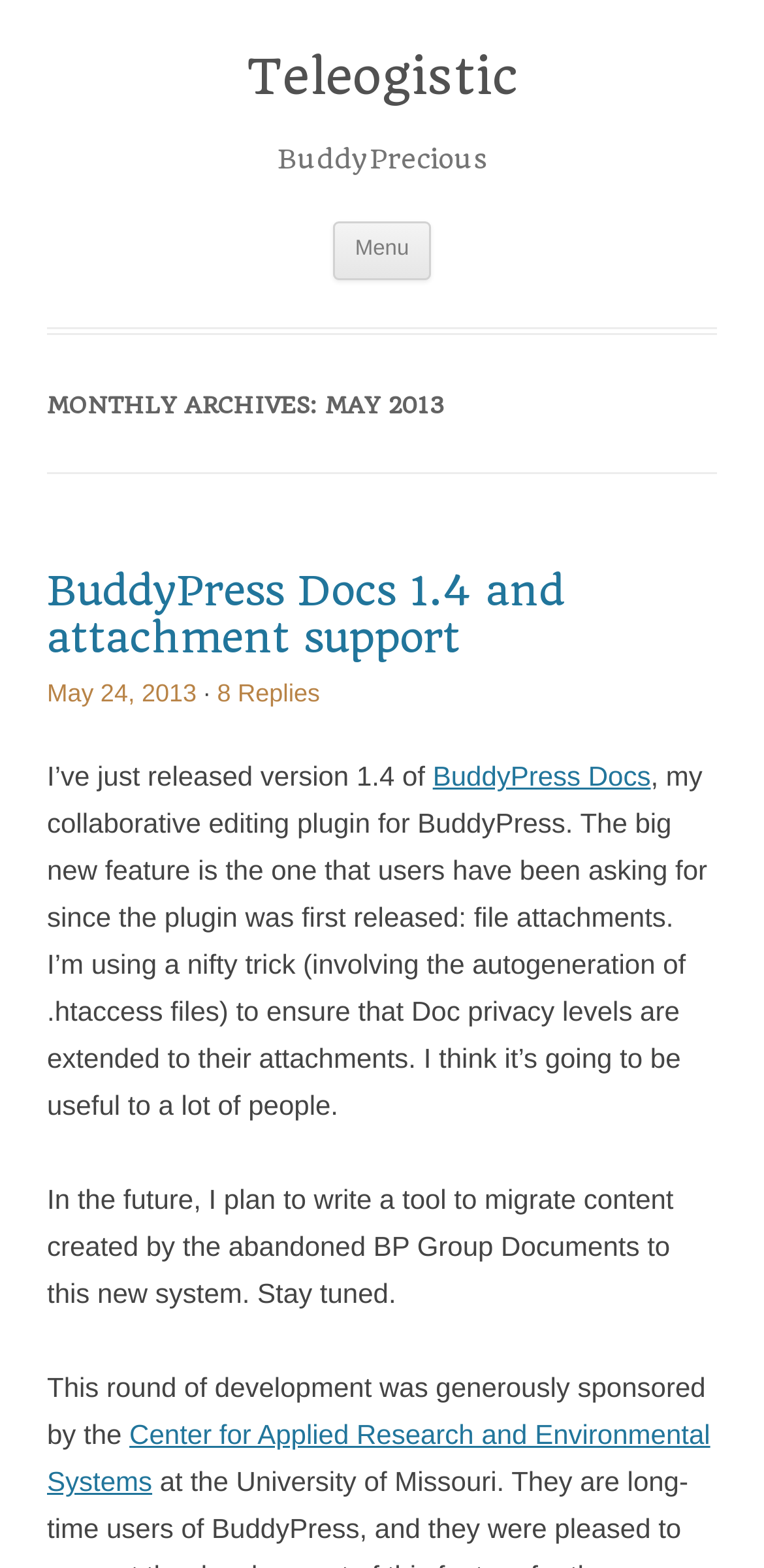Who sponsored the development of the plugin?
Answer the question using a single word or phrase, according to the image.

Center for Applied Research and Environmental Systems